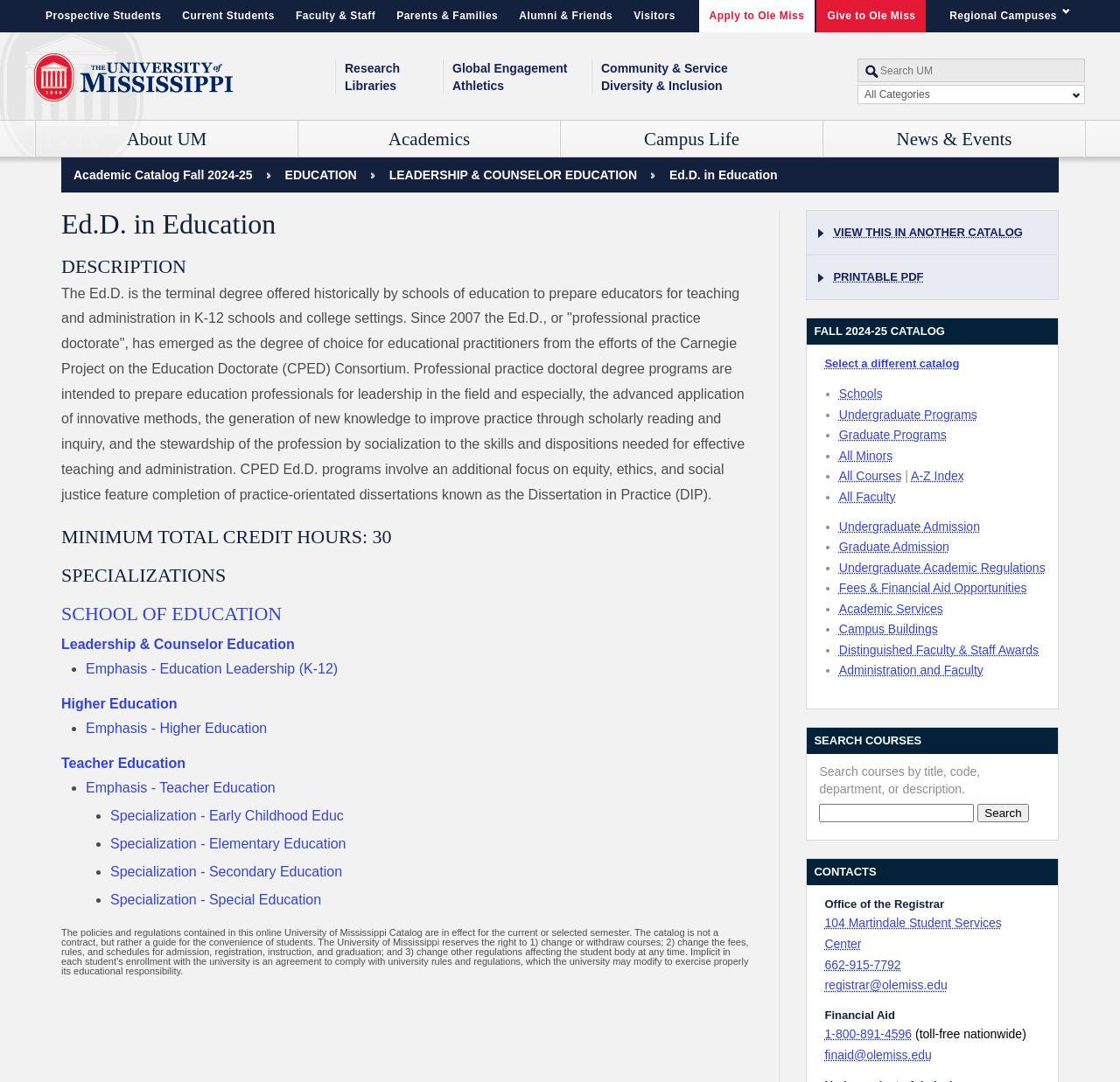Please pinpoint the bounding box coordinates for the region I should click to adhere to this instruction: "Visit the About UM page".

[0.032, 0.112, 0.266, 0.146]